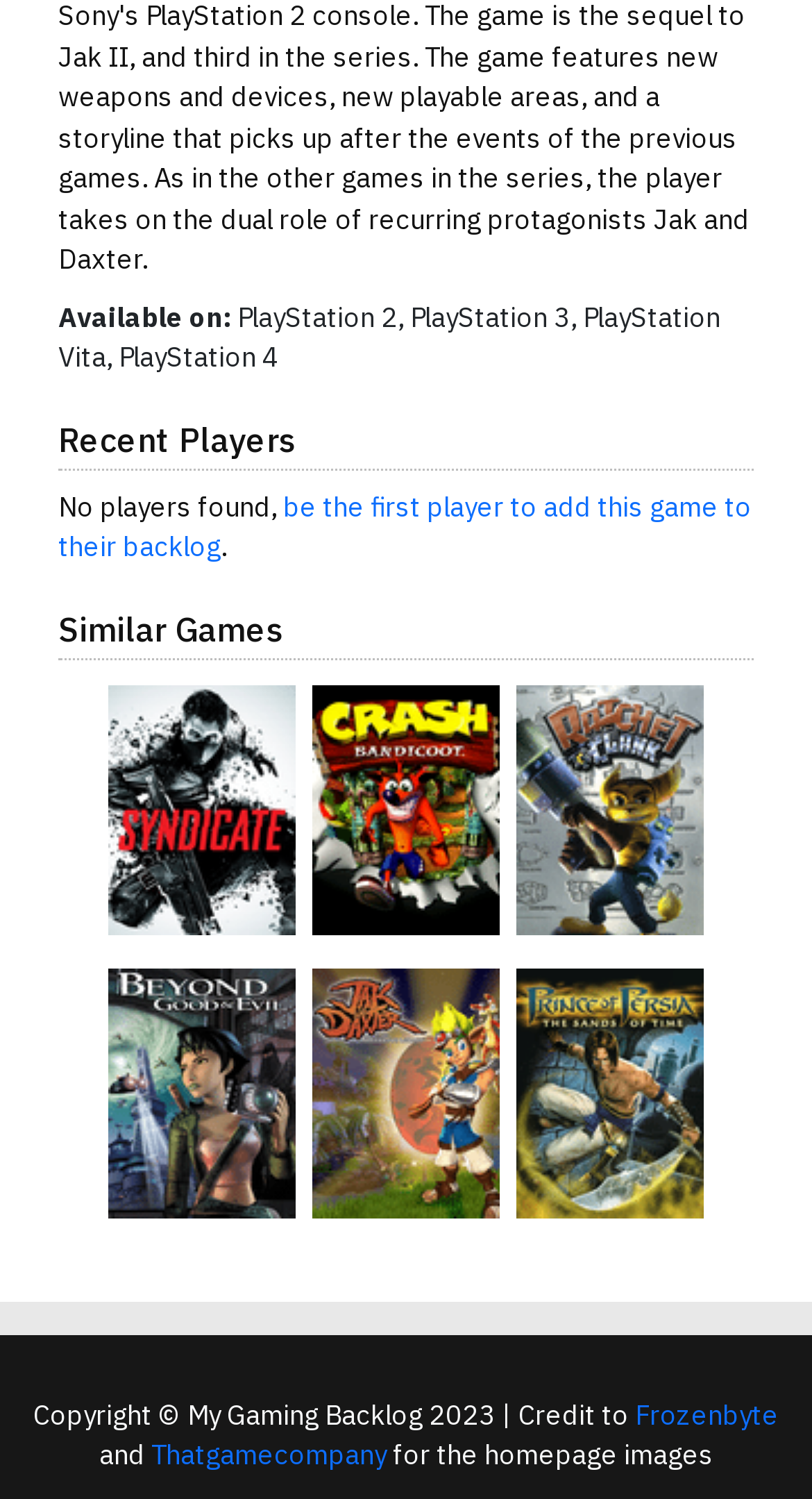Is there a list of recent players?
Please answer the question with a detailed and comprehensive explanation.

The 'Recent Players' section indicates that 'No players found,' implying that there is no list of recent players available.